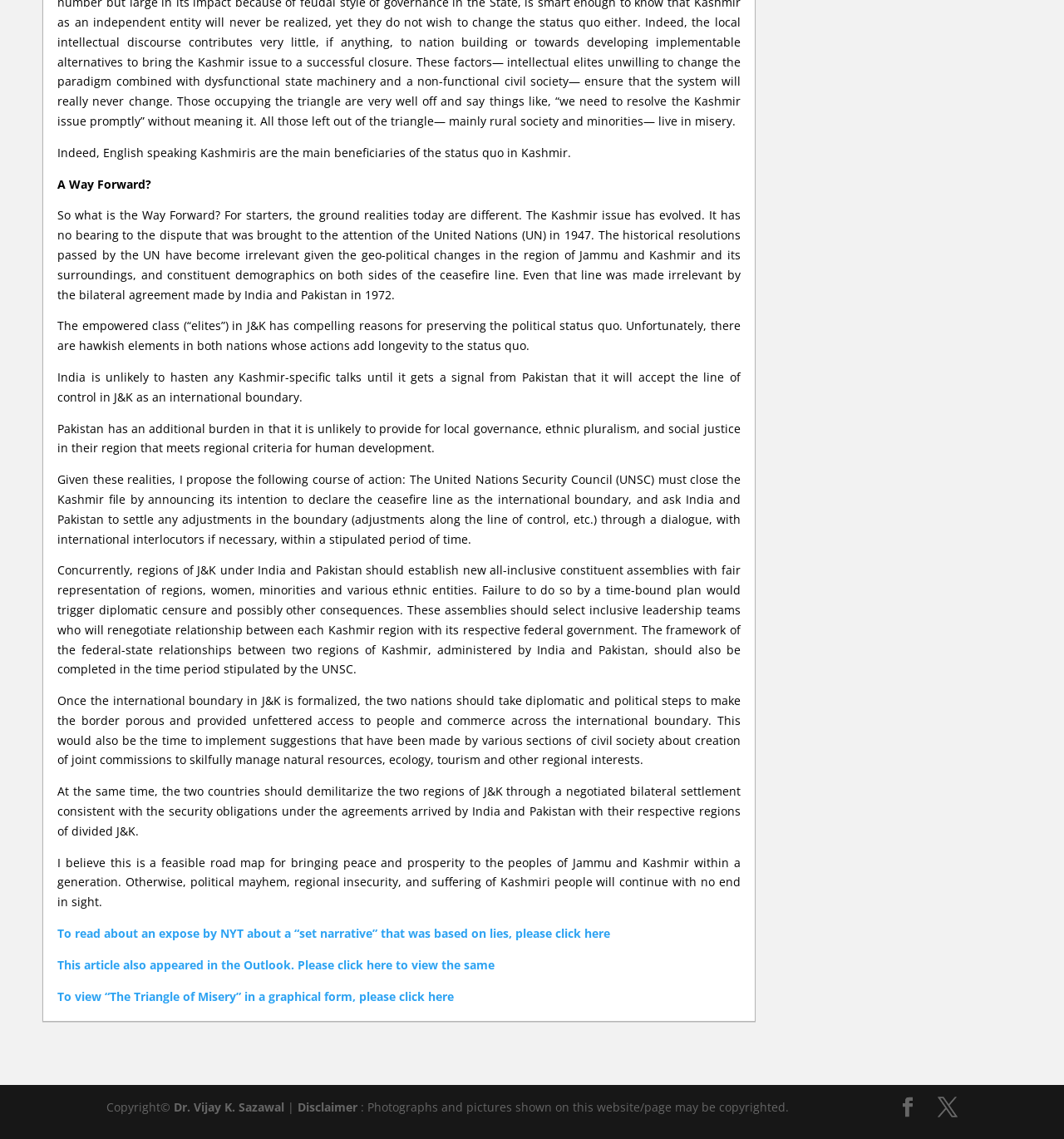What is the purpose of the link 'To read about an expose by NYT about a “set narrative” that was based on lies, please click here'?
Respond to the question with a single word or phrase according to the image.

To read an expose by NYT